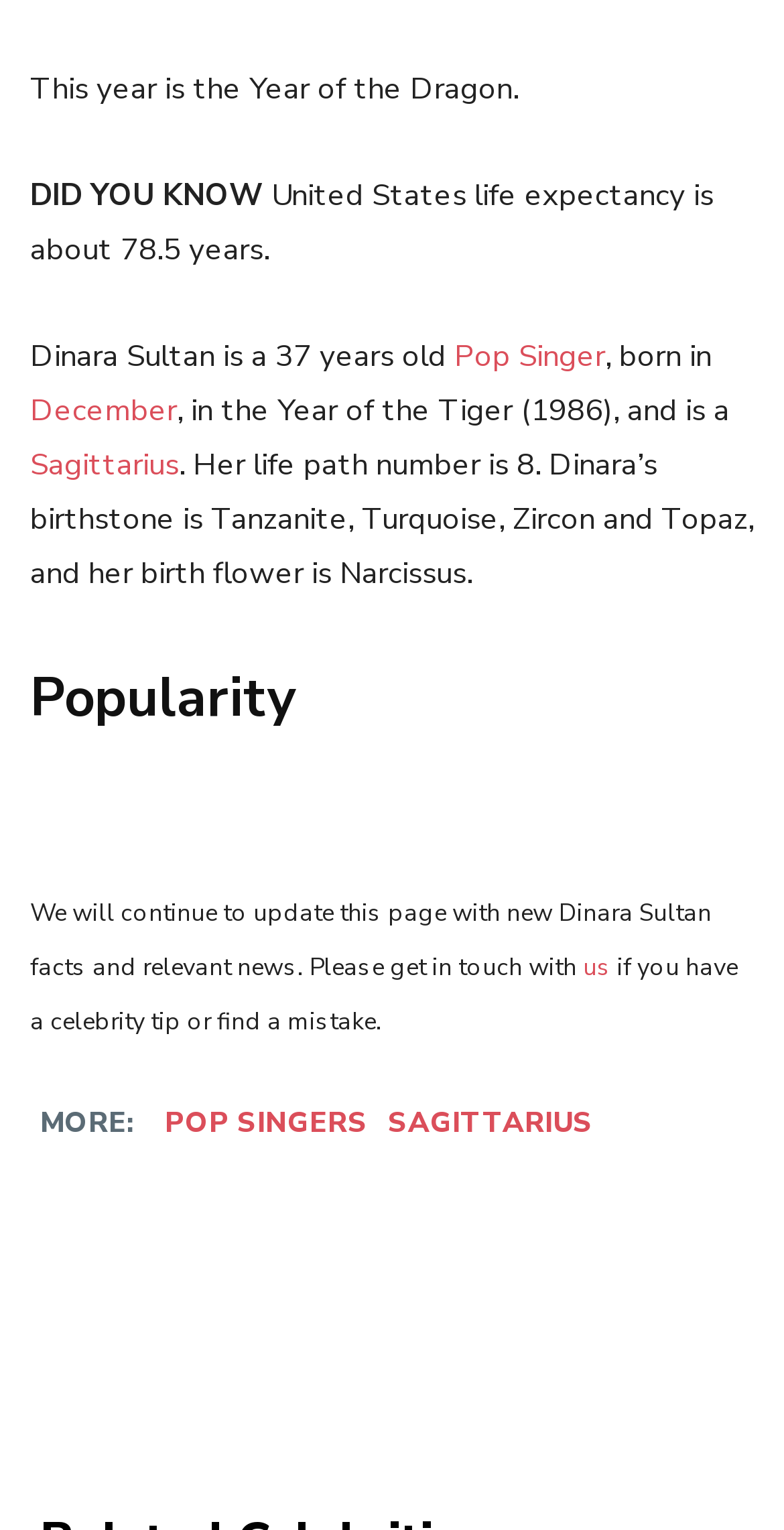Kindly determine the bounding box coordinates for the area that needs to be clicked to execute this instruction: "Get more information about Dinara Sultan".

[0.579, 0.22, 0.772, 0.246]